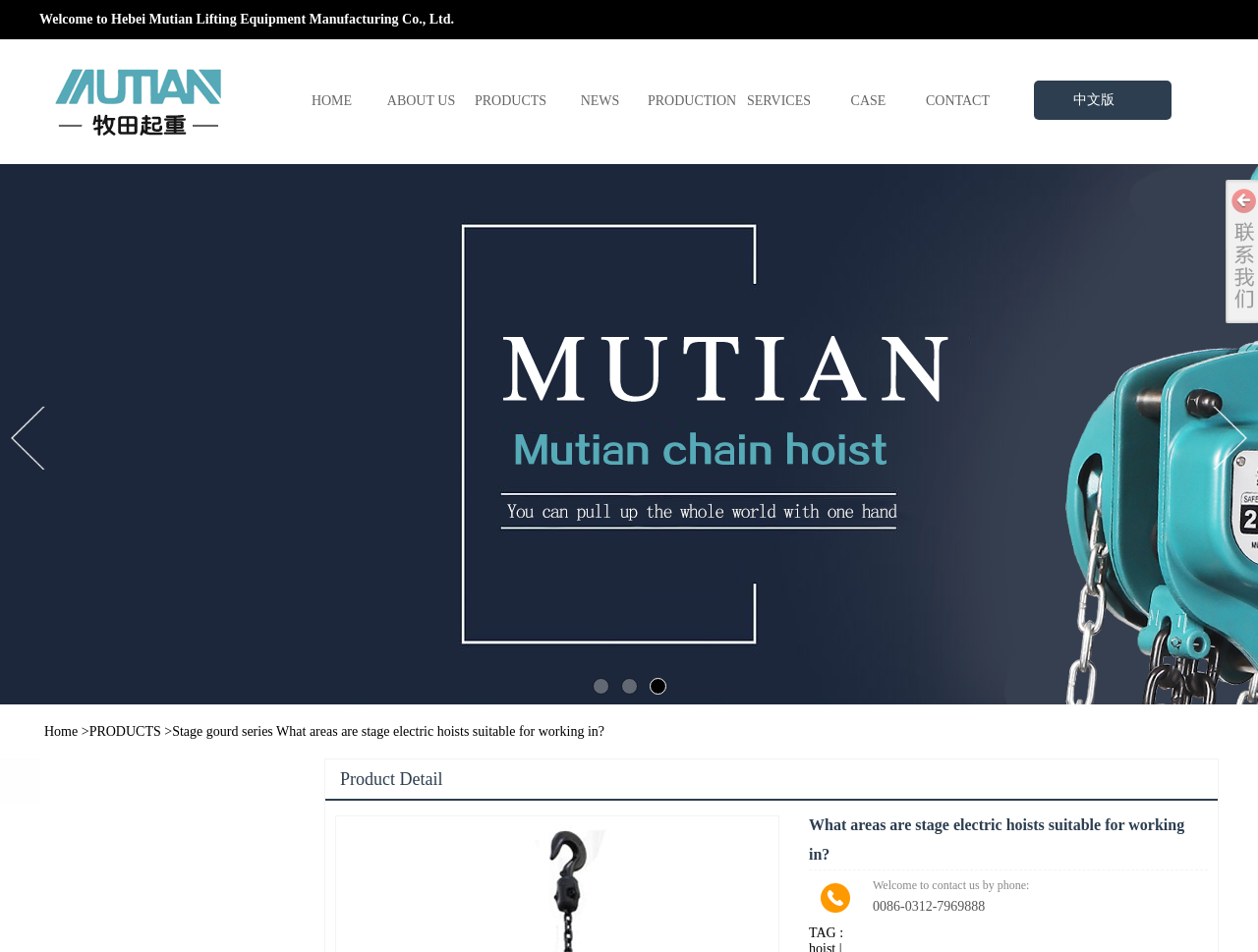What type of products does the company offer?
Answer the question with detailed information derived from the image.

I found the product types by looking at the links and headings on the webpage, which mention different types of products such as Stage gourd series, Air Winch, Electric winch, and more.